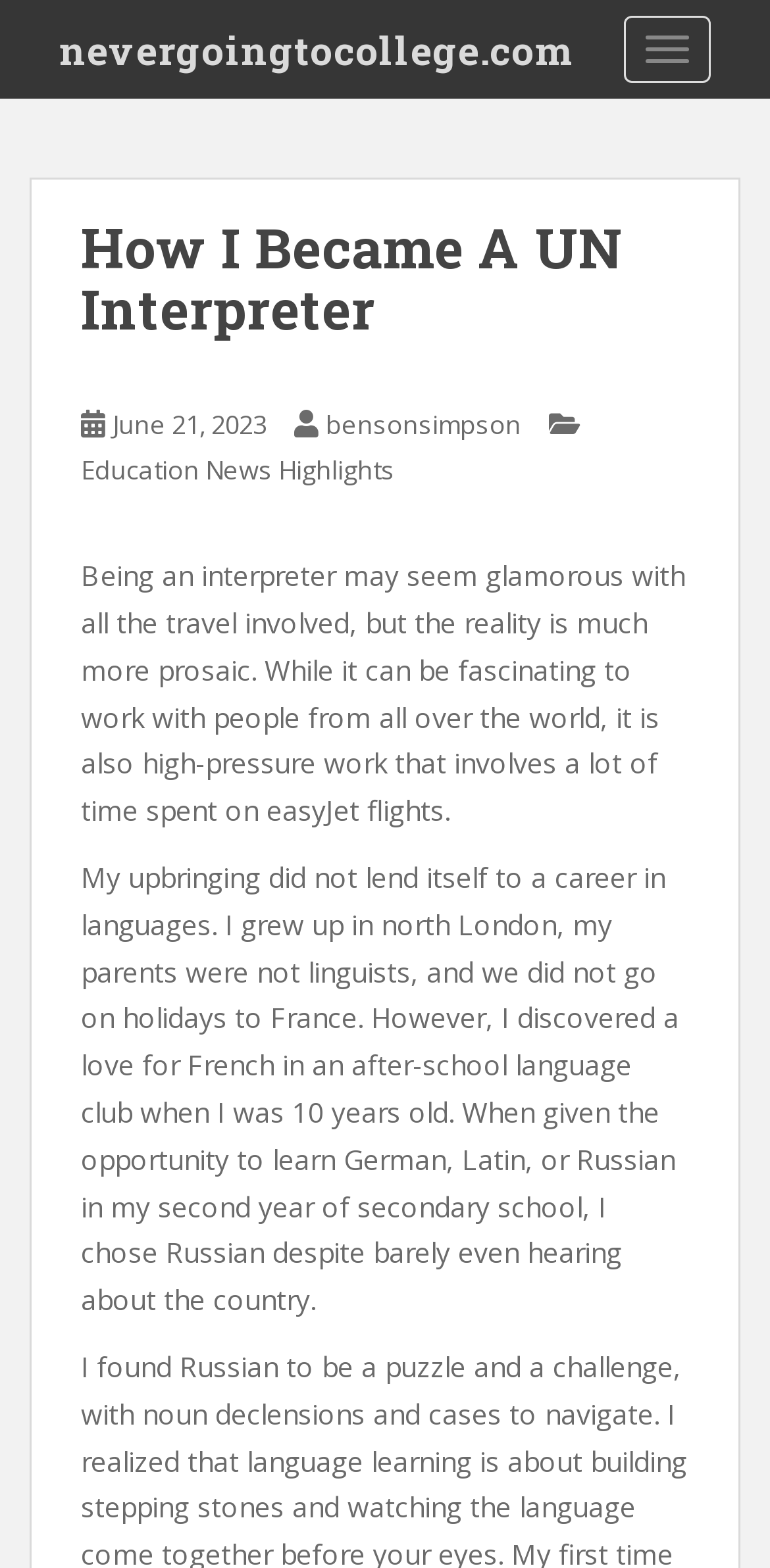Respond to the question below with a single word or phrase:
What airline is mentioned in the article?

easyJet